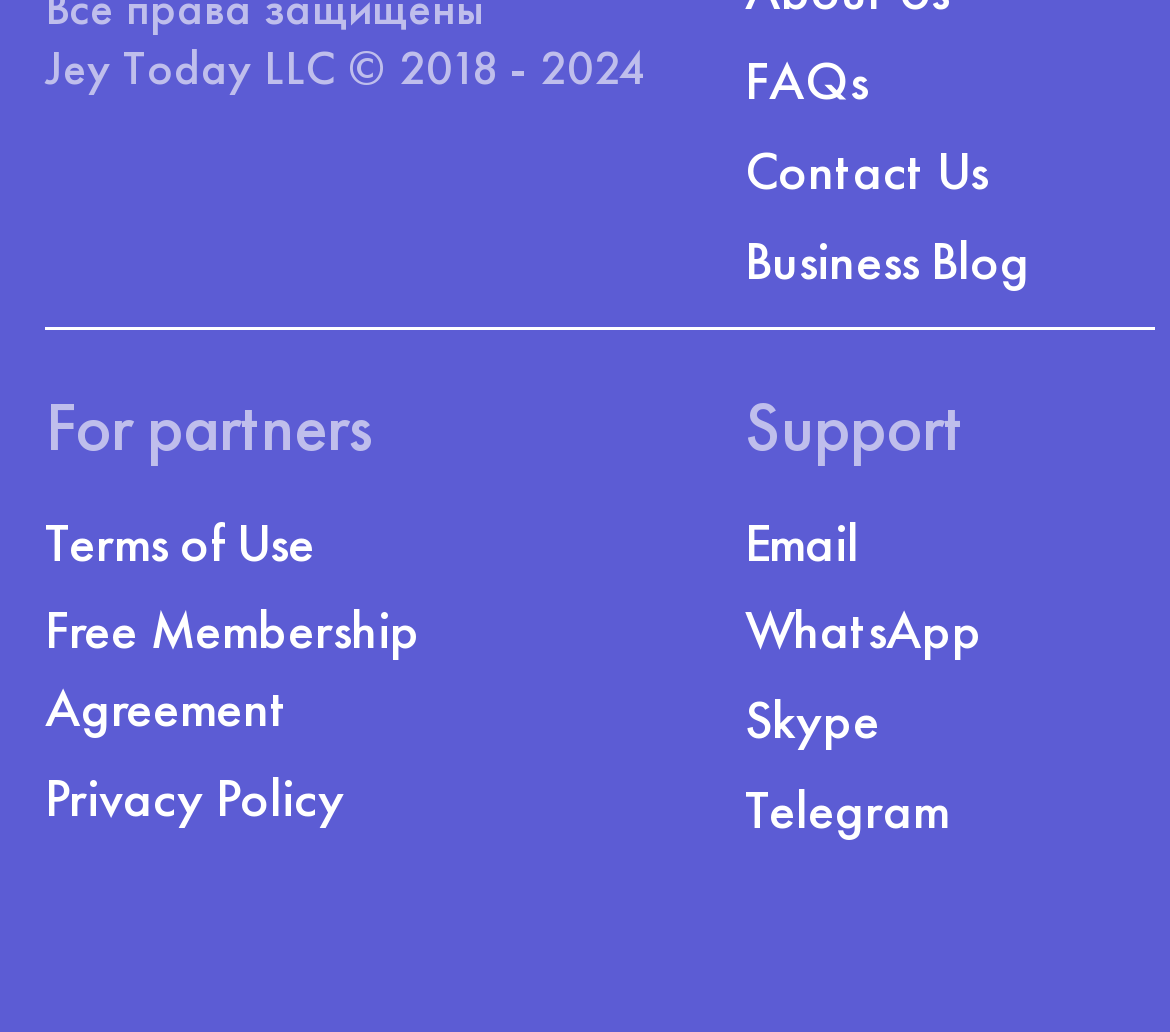Using details from the image, please answer the following question comprehensively:
What is the last support option?

I looked at the support options listed under the 'Support' heading and found that the last option is 'Telegram', which is a link.